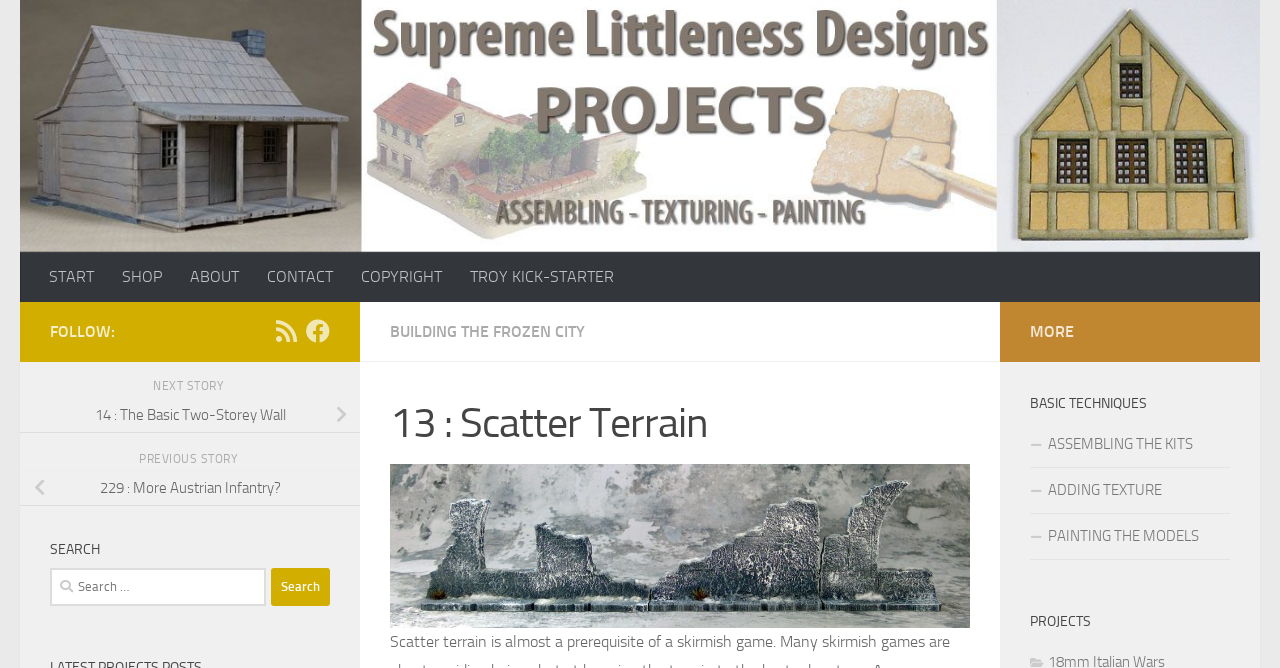Provide your answer in a single word or phrase: 
What is the purpose of the search bar?

Search for content